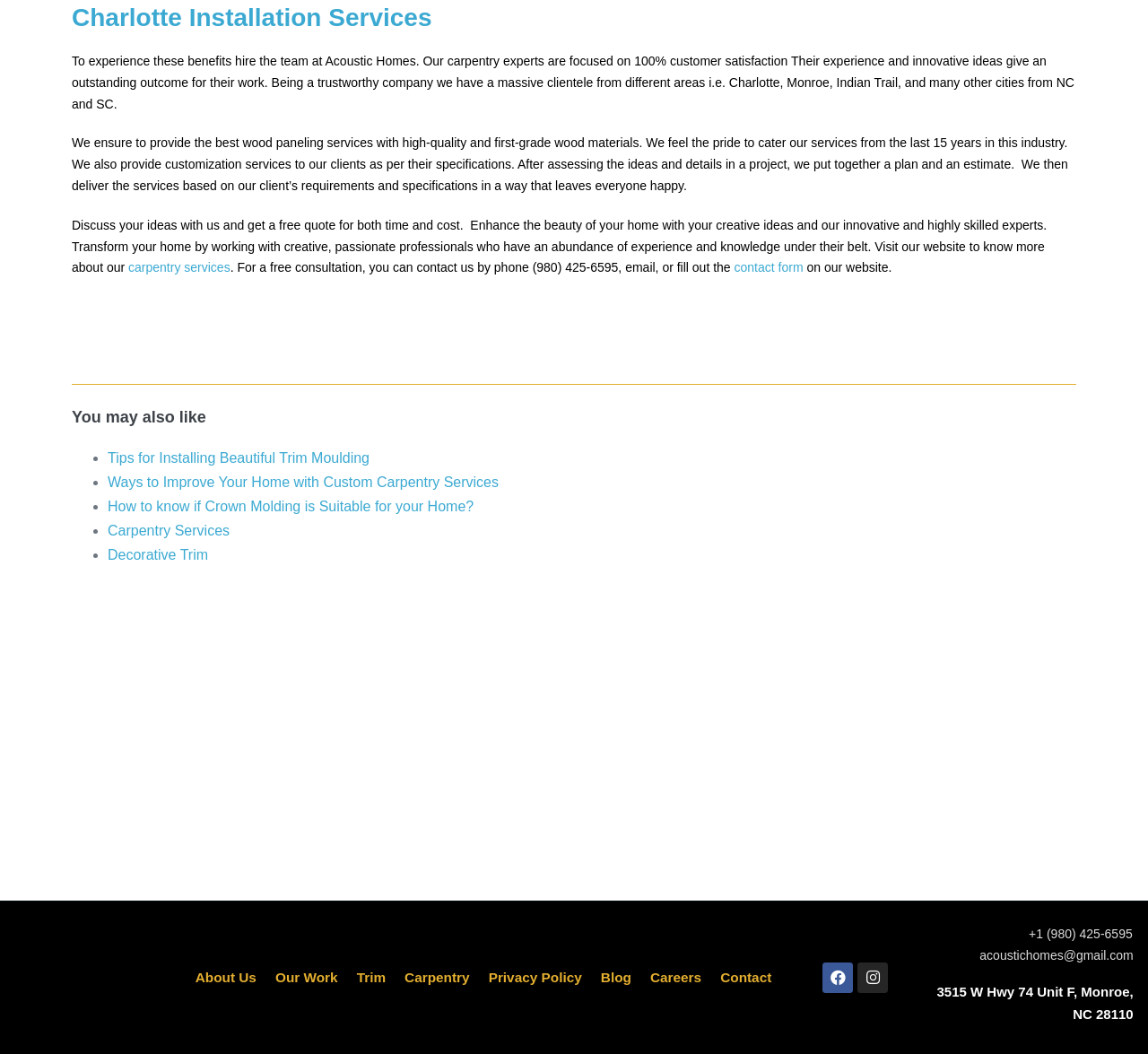Determine the bounding box coordinates for the UI element described. Format the coordinates as (top-left x, top-left y, bottom-right x, bottom-right y) and ensure all values are between 0 and 1. Element description: Facebook

[0.717, 0.913, 0.743, 0.942]